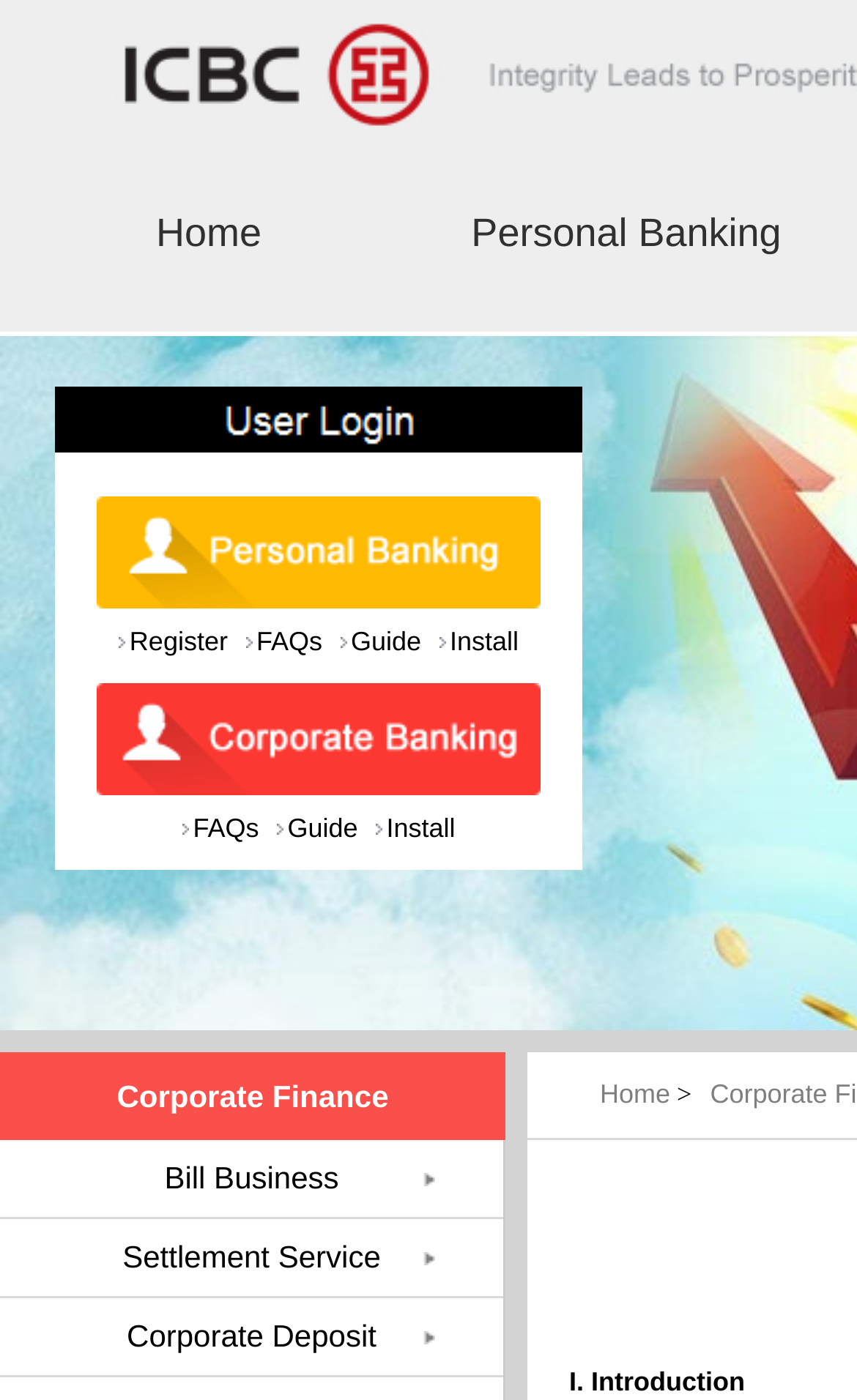Extract the bounding box coordinates for the UI element described by the text: "Install". The coordinates should be in the form of [left, top, right, bottom] with values between 0 and 1.

[0.438, 0.577, 0.531, 0.606]